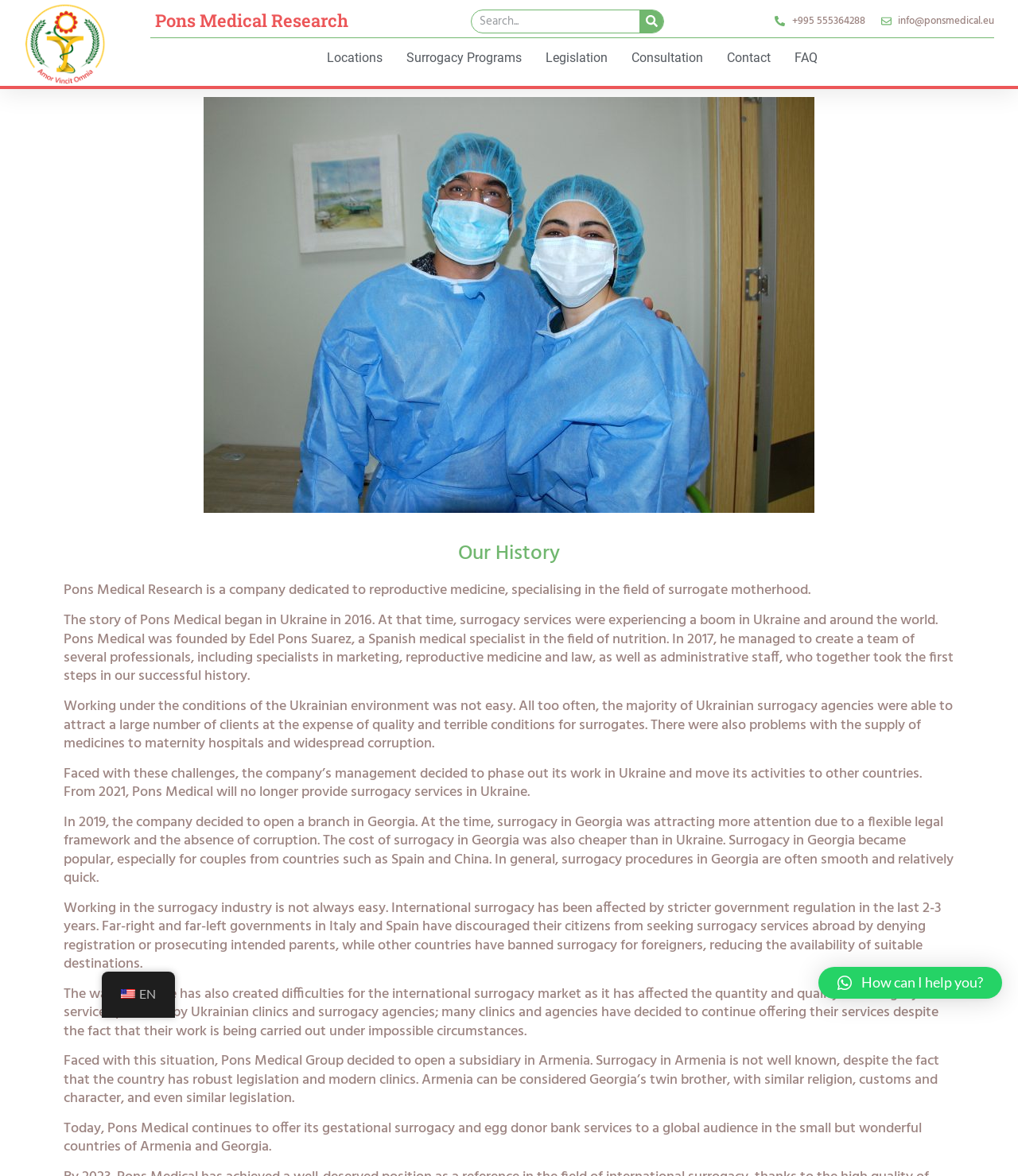Pinpoint the bounding box coordinates of the element to be clicked to execute the instruction: "Get help from the assistant".

[0.804, 0.822, 0.984, 0.849]